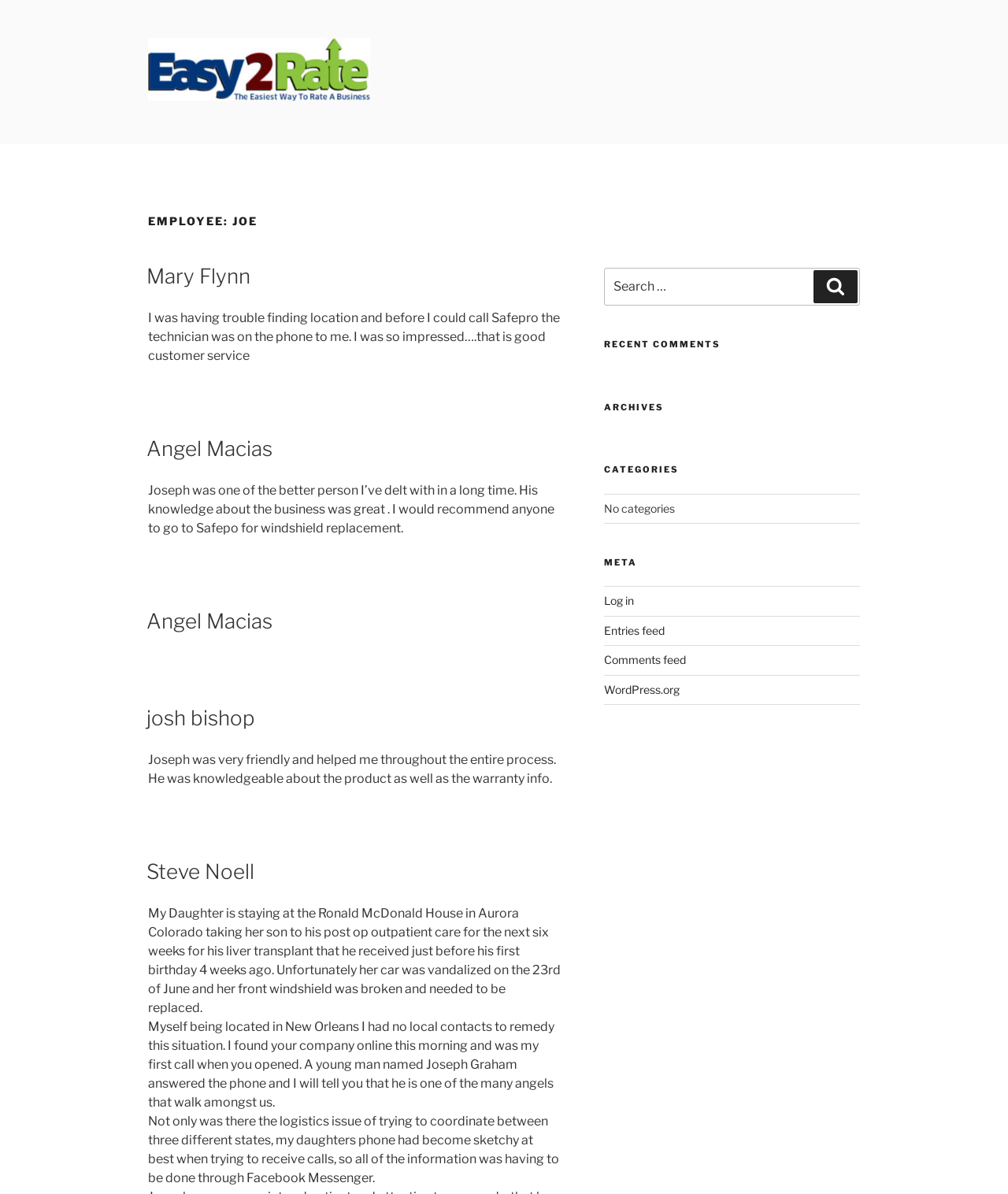What is the company name?
Kindly answer the question with as much detail as you can.

The company name 'SafePro' is mentioned in the link 'SafePro' at the top of the webpage, and it is also mentioned in the image 'SafePro' next to the link. Additionally, it is mentioned in the text 'We Strive To Be the Best not Biggest Auto Glass Company!' which suggests that SafePro is an auto glass company.